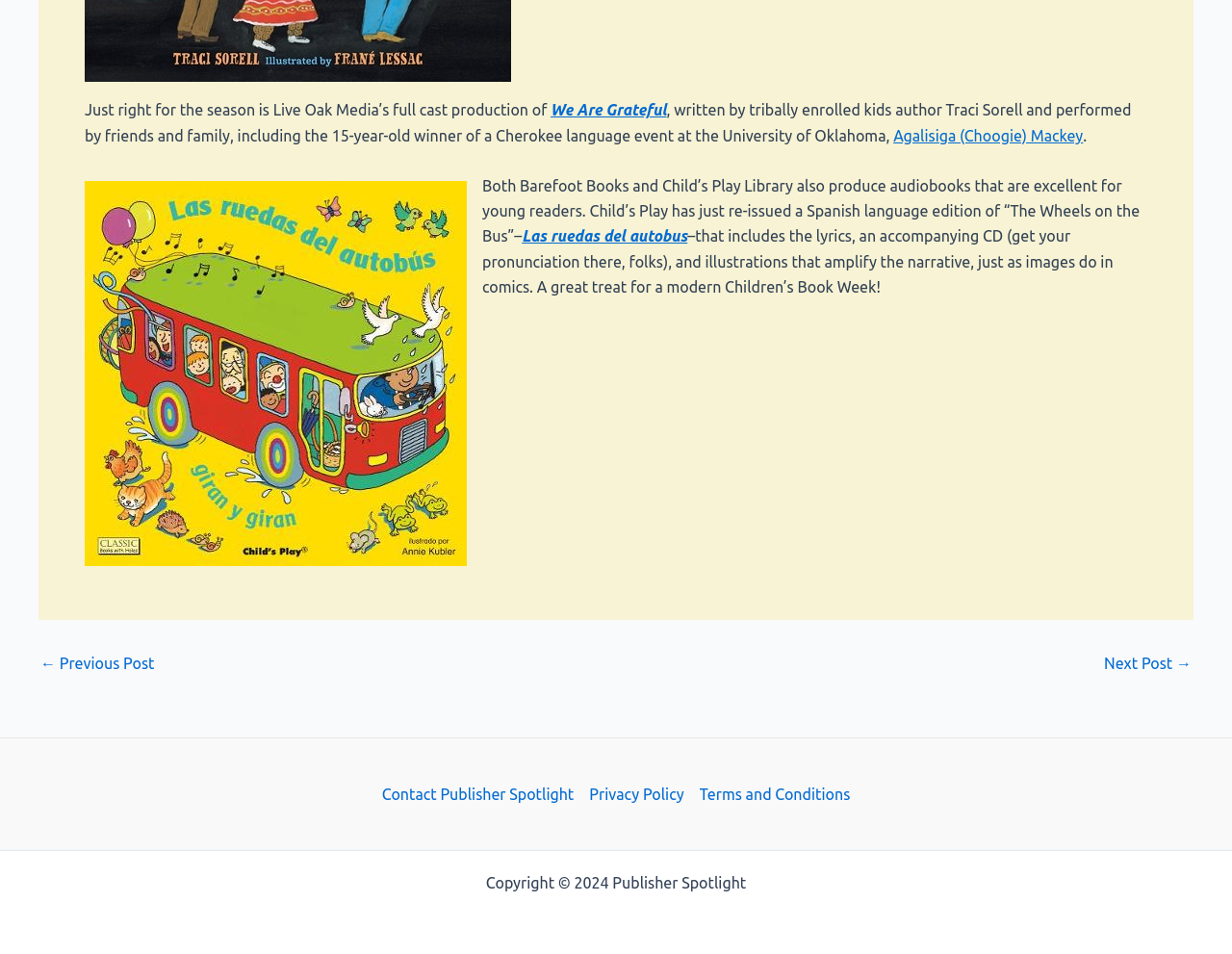What is the language of the re-issued edition of 'The Wheels on the Bus'?
Please answer the question with a detailed and comprehensive explanation.

The language of the re-issued edition of 'The Wheels on the Bus' is Spanish, which is mentioned in the text as 'Las ruedas del autobus'.